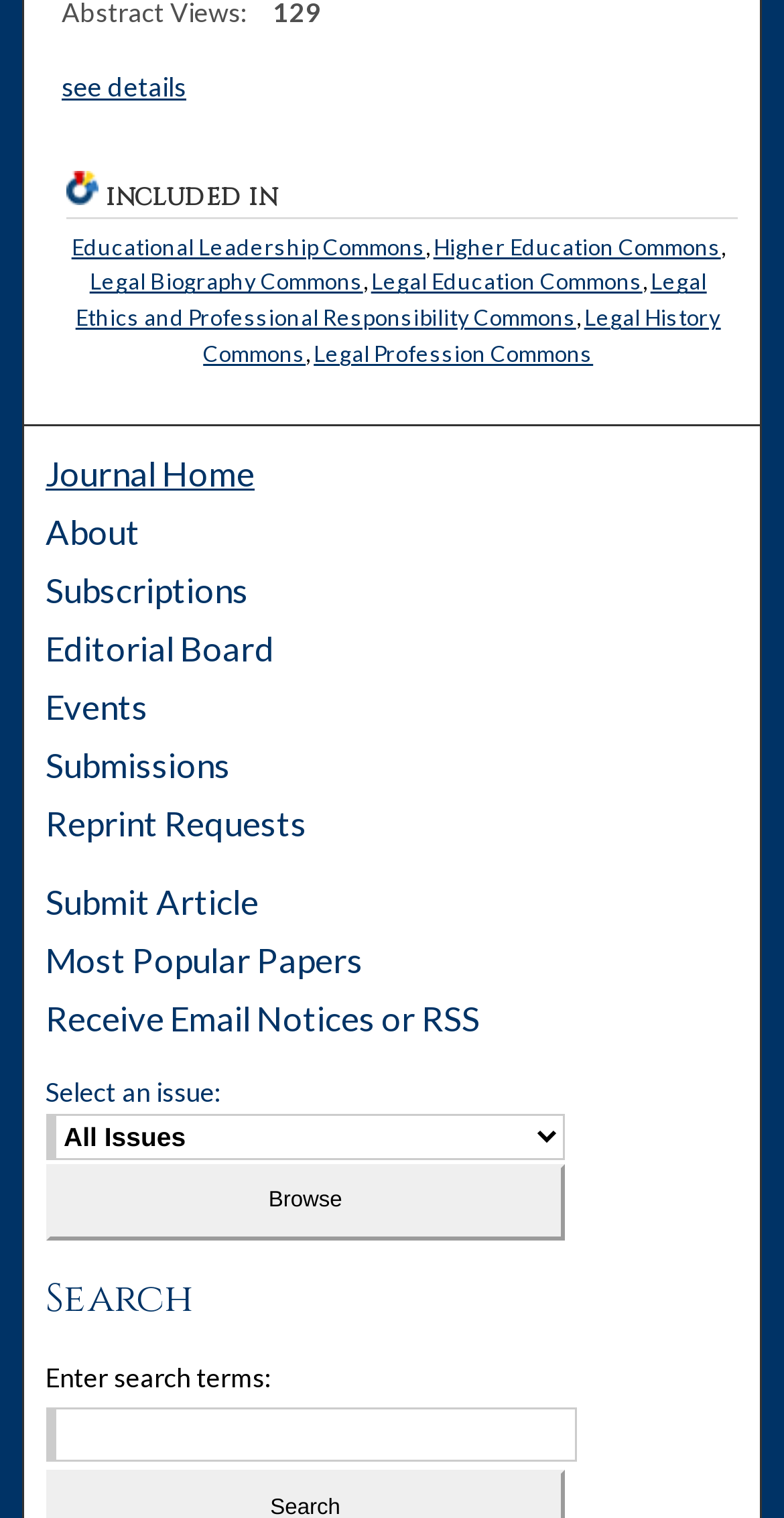Give a short answer using one word or phrase for the question:
What type of commons are listed?

Educational, Higher Education, Legal